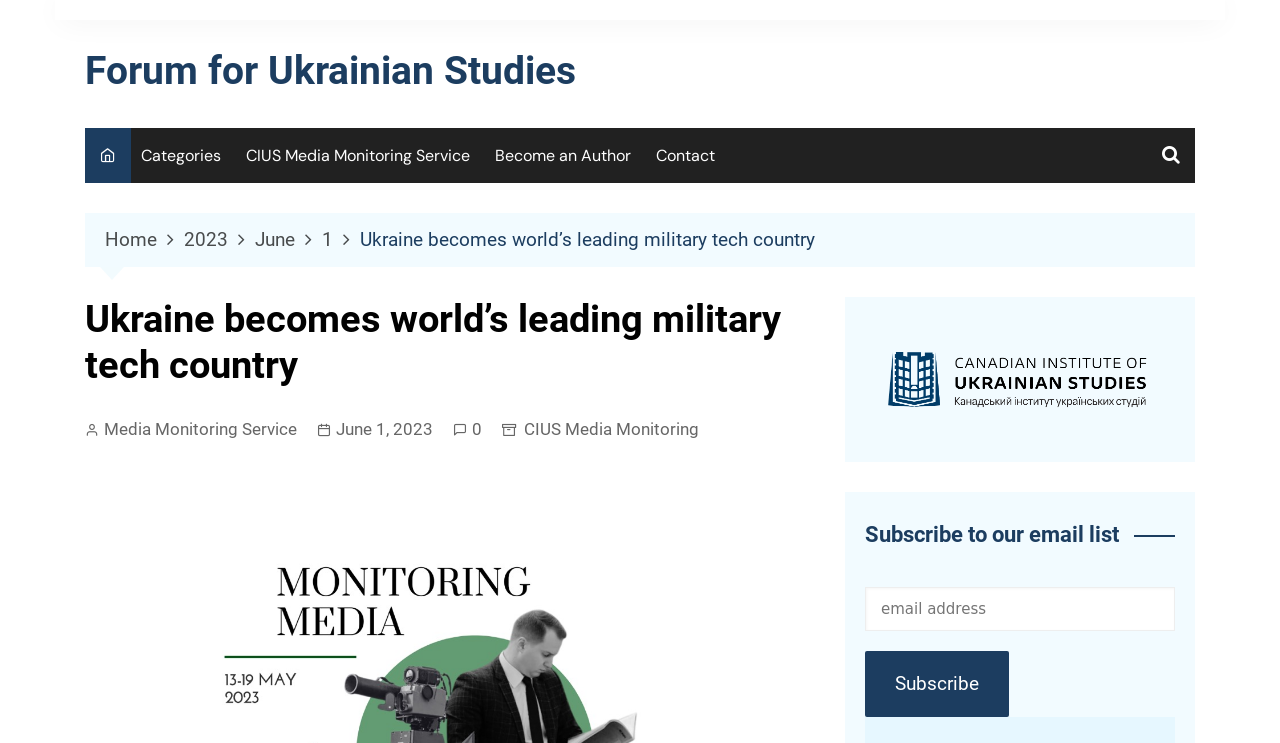Please find the bounding box coordinates of the element's region to be clicked to carry out this instruction: "Check the 'Media Monitoring Service' breadcrumb".

[0.082, 0.297, 0.144, 0.35]